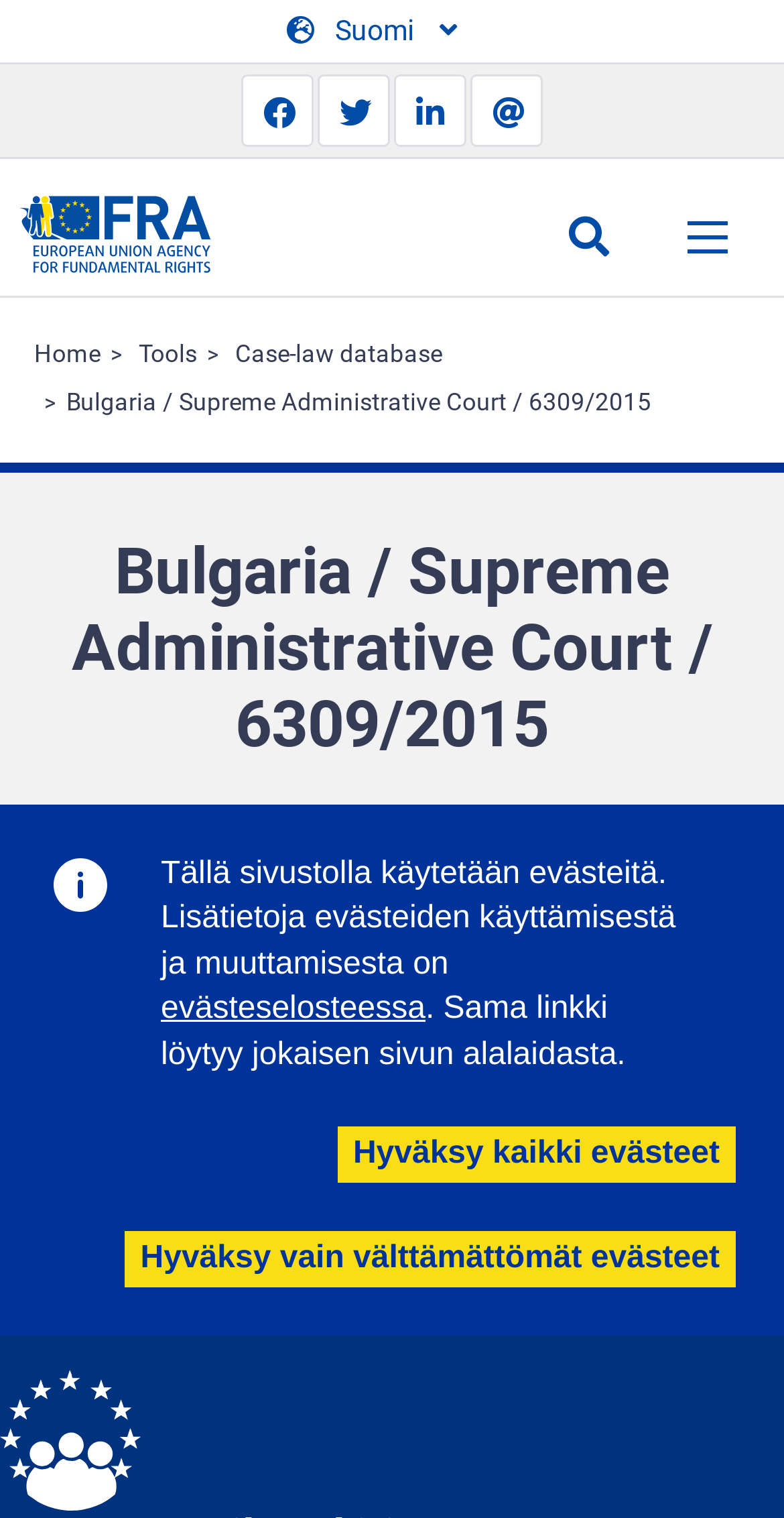Give a one-word or short phrase answer to this question: 
What is the type of deciding body?

National Court/Tribunal